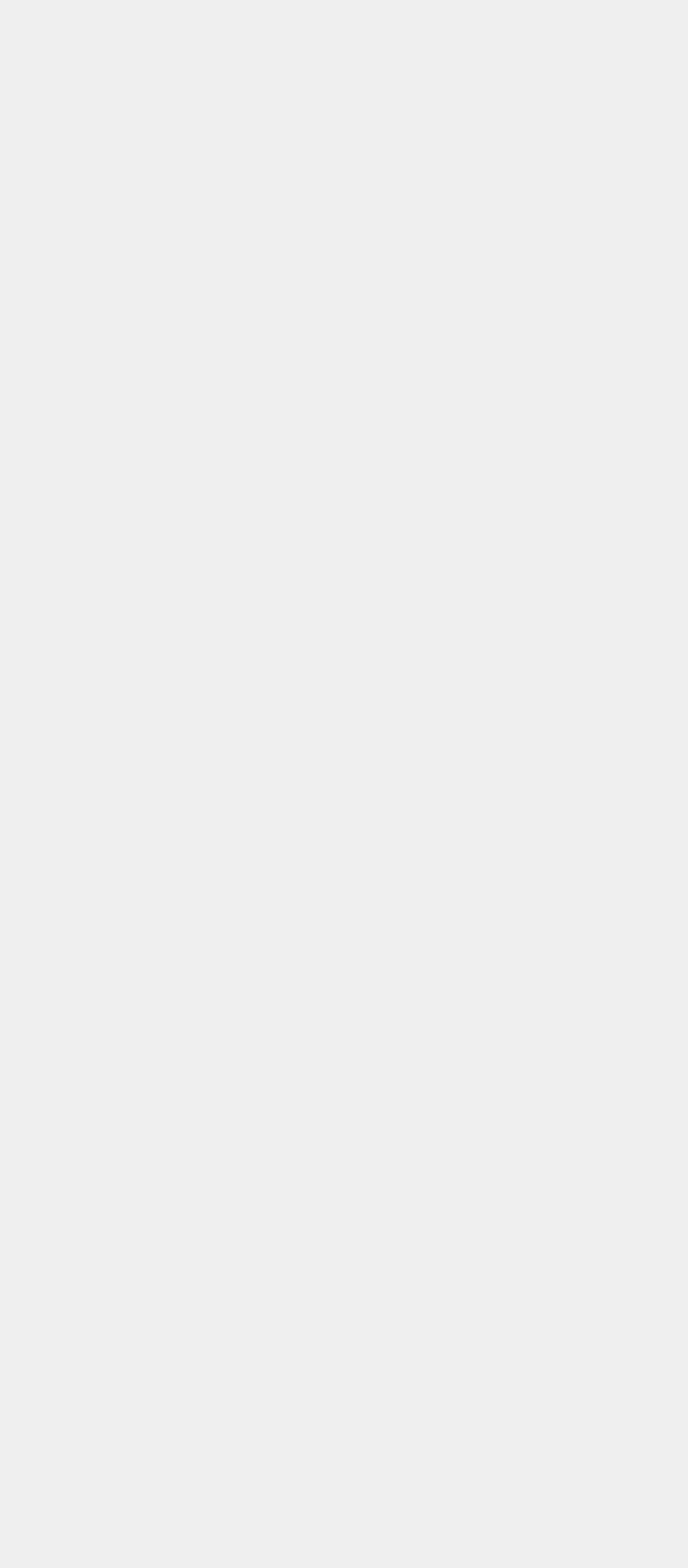What is the main theme of the images on this webpage?
Craft a detailed and extensive response to the question.

After analyzing the OCR text descriptions of the images, I notice that all of them depict different rooms or spaces, such as a large room with tables and chairs, a staircase with lights and lanterns, and another large room with tables and candles. This suggests that the main theme of the images on this webpage is rooms and spaces.